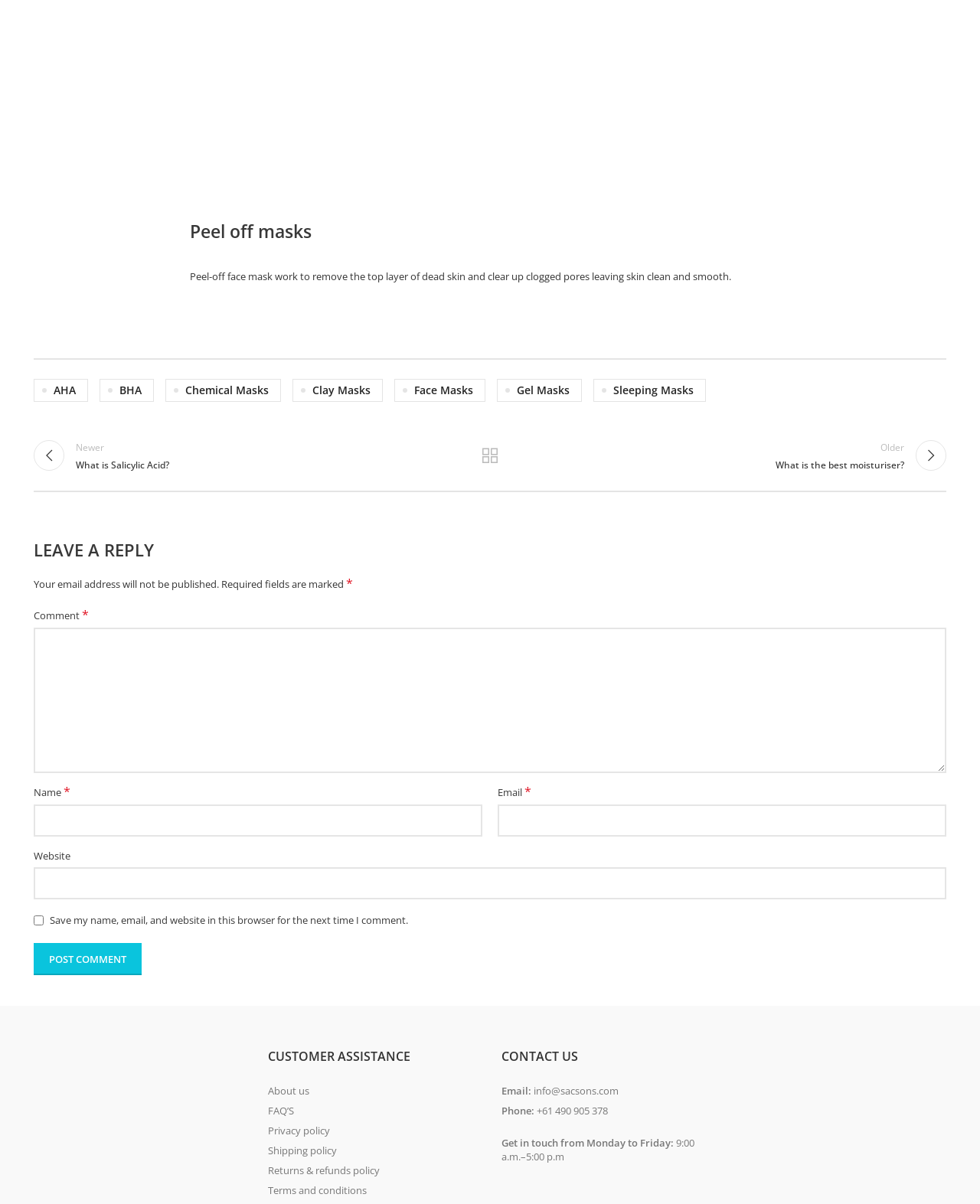Please identify the bounding box coordinates of the region to click in order to complete the task: "Click on the '. Glassware' link". The coordinates must be four float numbers between 0 and 1, specified as [left, top, right, bottom].

None